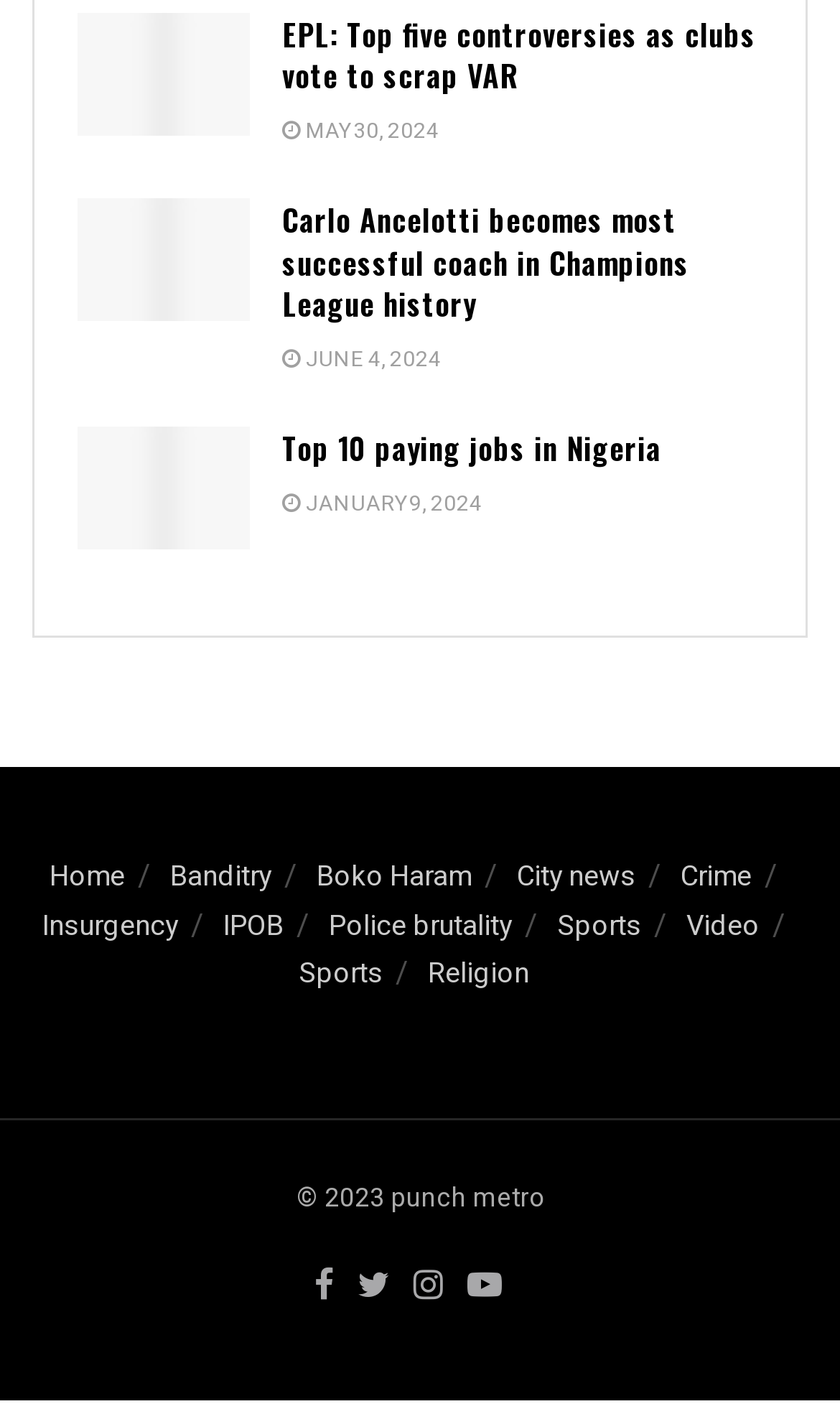Please determine the bounding box coordinates of the element's region to click for the following instruction: "Read the 'Carlo Ancelotti becomes most successful coach in UCL history' news".

[0.092, 0.141, 0.297, 0.228]